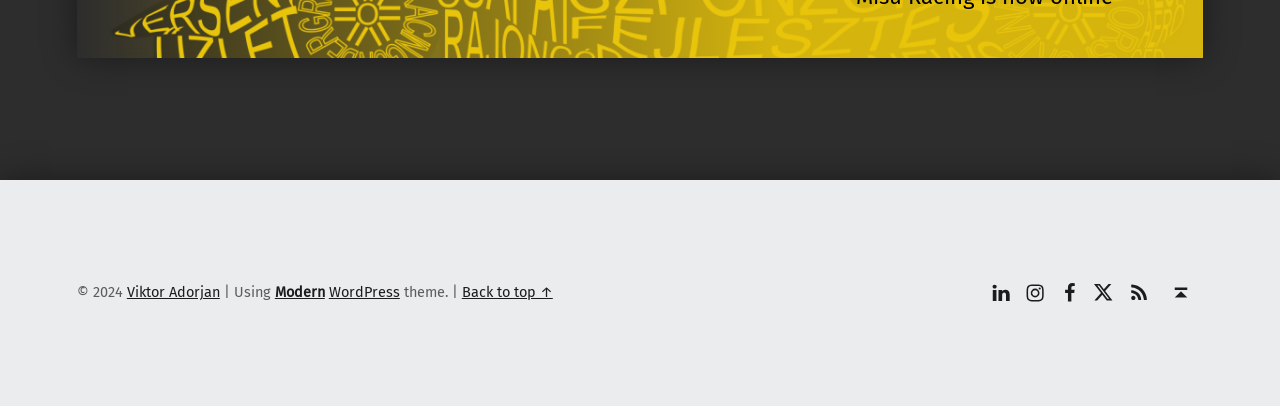Find the bounding box coordinates for the area that should be clicked to accomplish the instruction: "Visit Viktor Adorjan's page".

[0.099, 0.698, 0.172, 0.742]